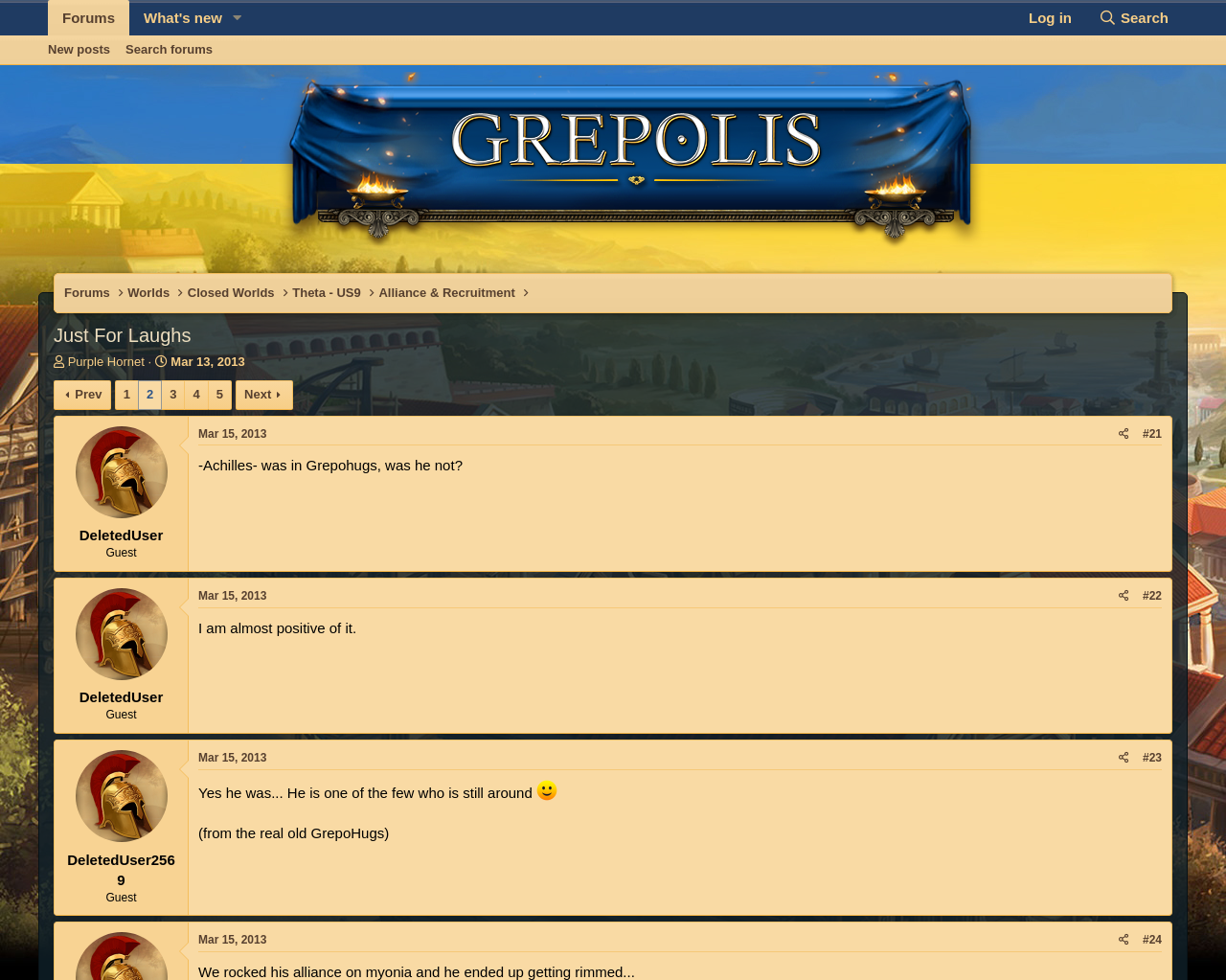Determine the bounding box coordinates for the element that should be clicked to follow this instruction: "Click on the 'Search' link". The coordinates should be given as four float numbers between 0 and 1, in the format [left, top, right, bottom].

[0.888, 0.0, 0.961, 0.036]